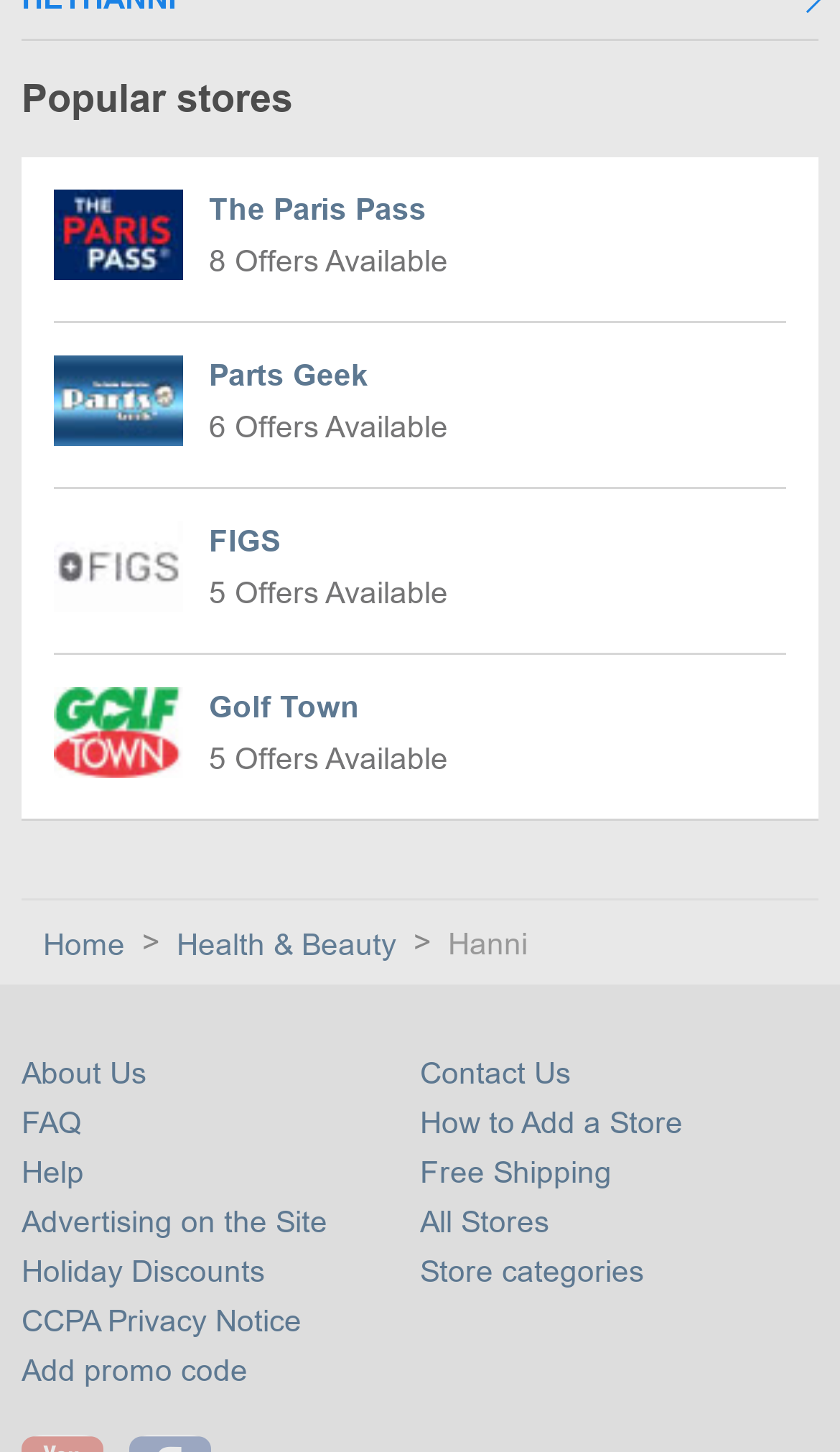Using the format (top-left x, top-left y, bottom-right x, bottom-right y), provide the bounding box coordinates for the described UI element. All values should be floating point numbers between 0 and 1: Golf Town 5 Offers Available

[0.064, 0.45, 0.936, 0.563]